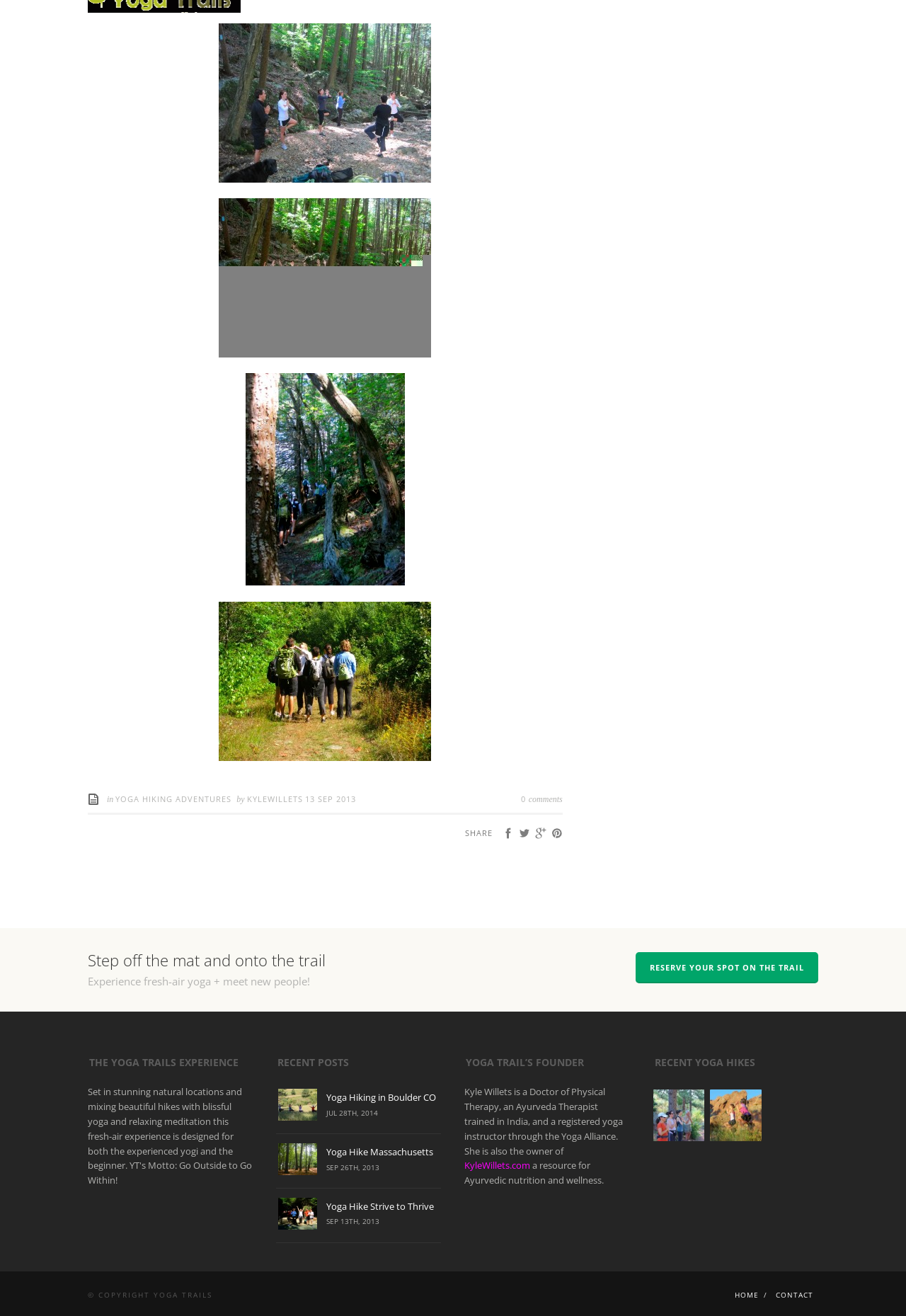Locate the bounding box coordinates of the item that should be clicked to fulfill the instruction: "Click on the 'Yoga Hiking in Boulder CO' link".

[0.36, 0.872, 0.481, 0.881]